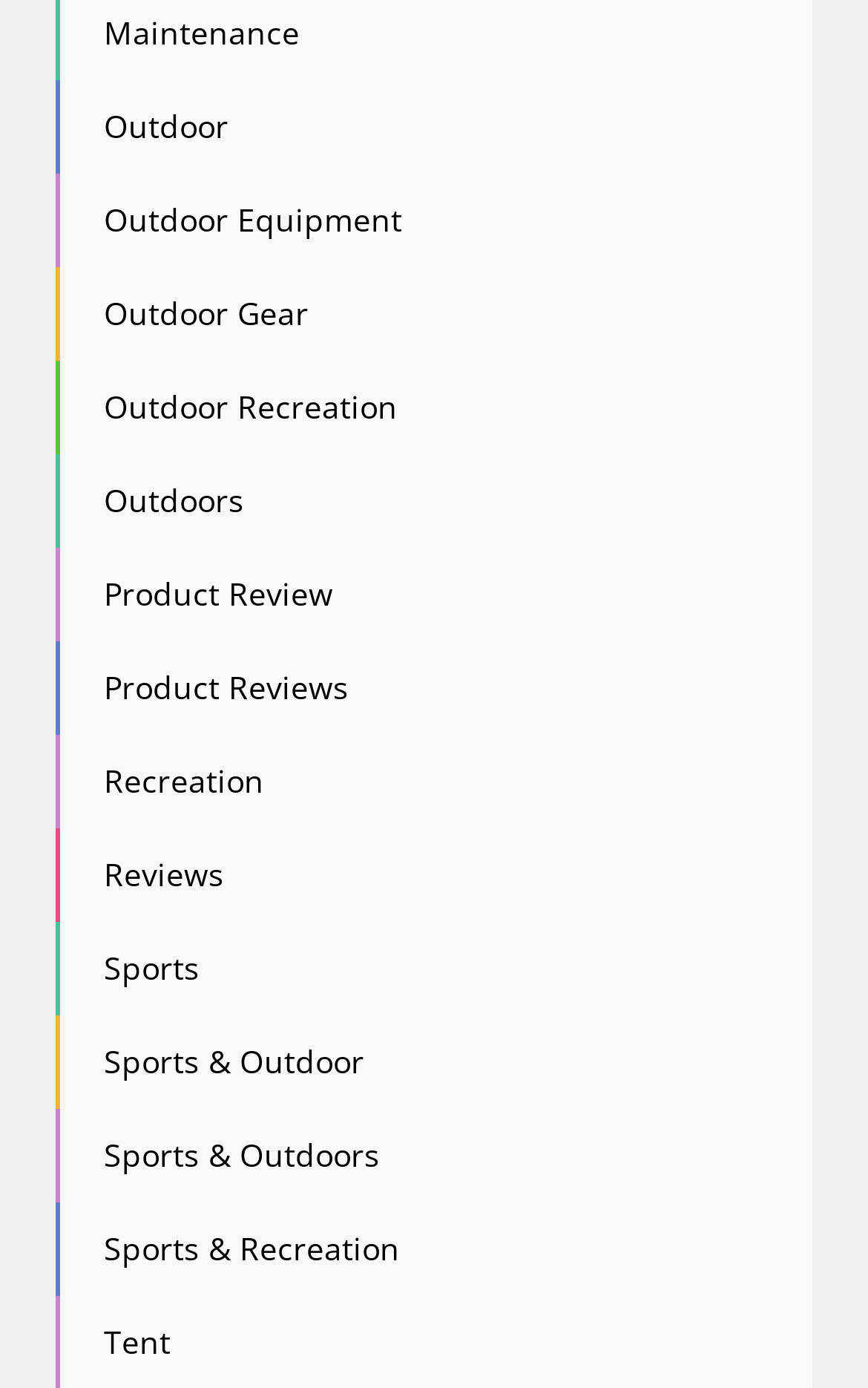Predict the bounding box of the UI element that fits this description: "Sports & Outdoors".

[0.12, 0.817, 0.438, 0.847]